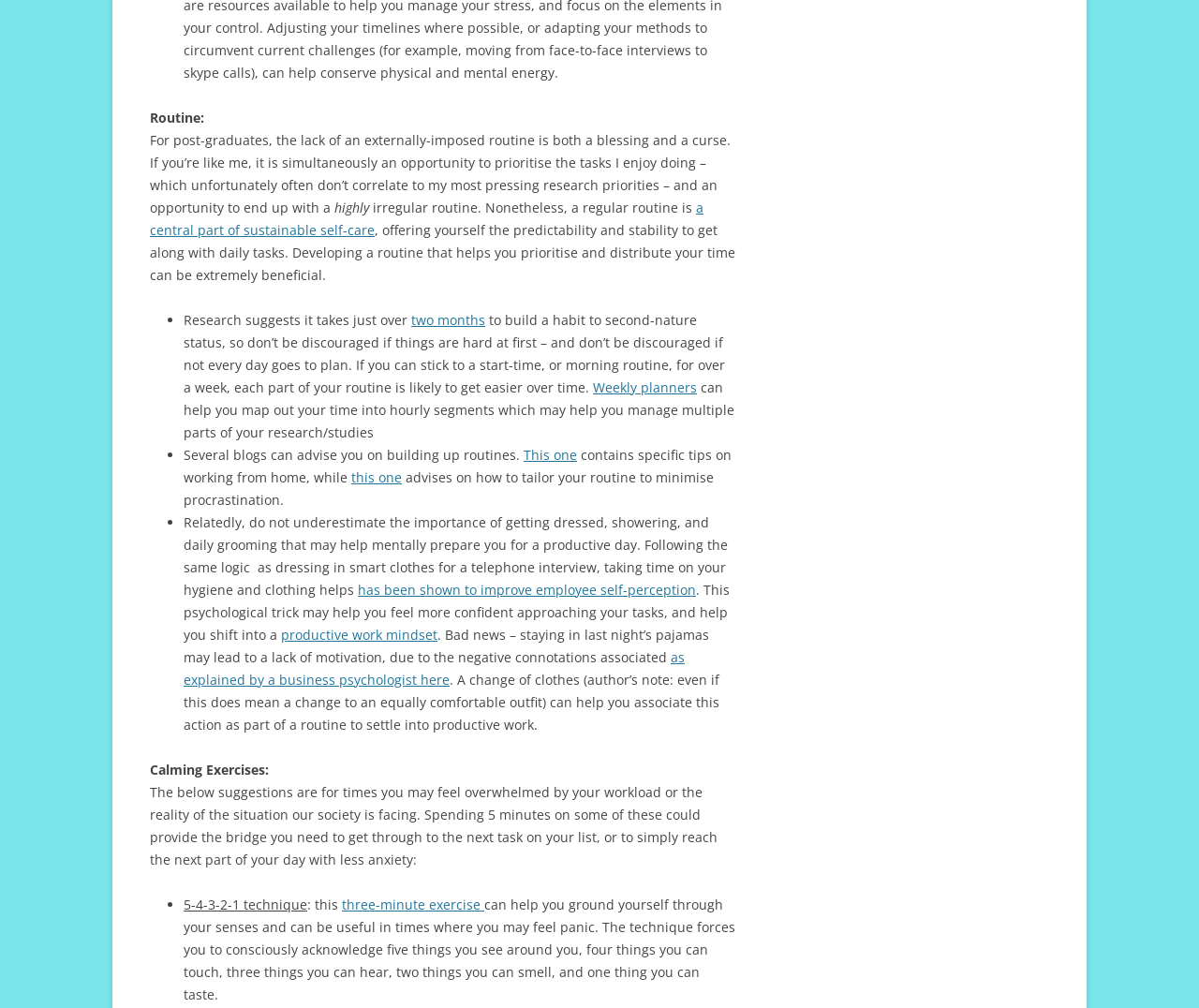Please determine the bounding box coordinates of the section I need to click to accomplish this instruction: "Click on 'a central part of sustainable self-care'".

[0.125, 0.197, 0.587, 0.237]